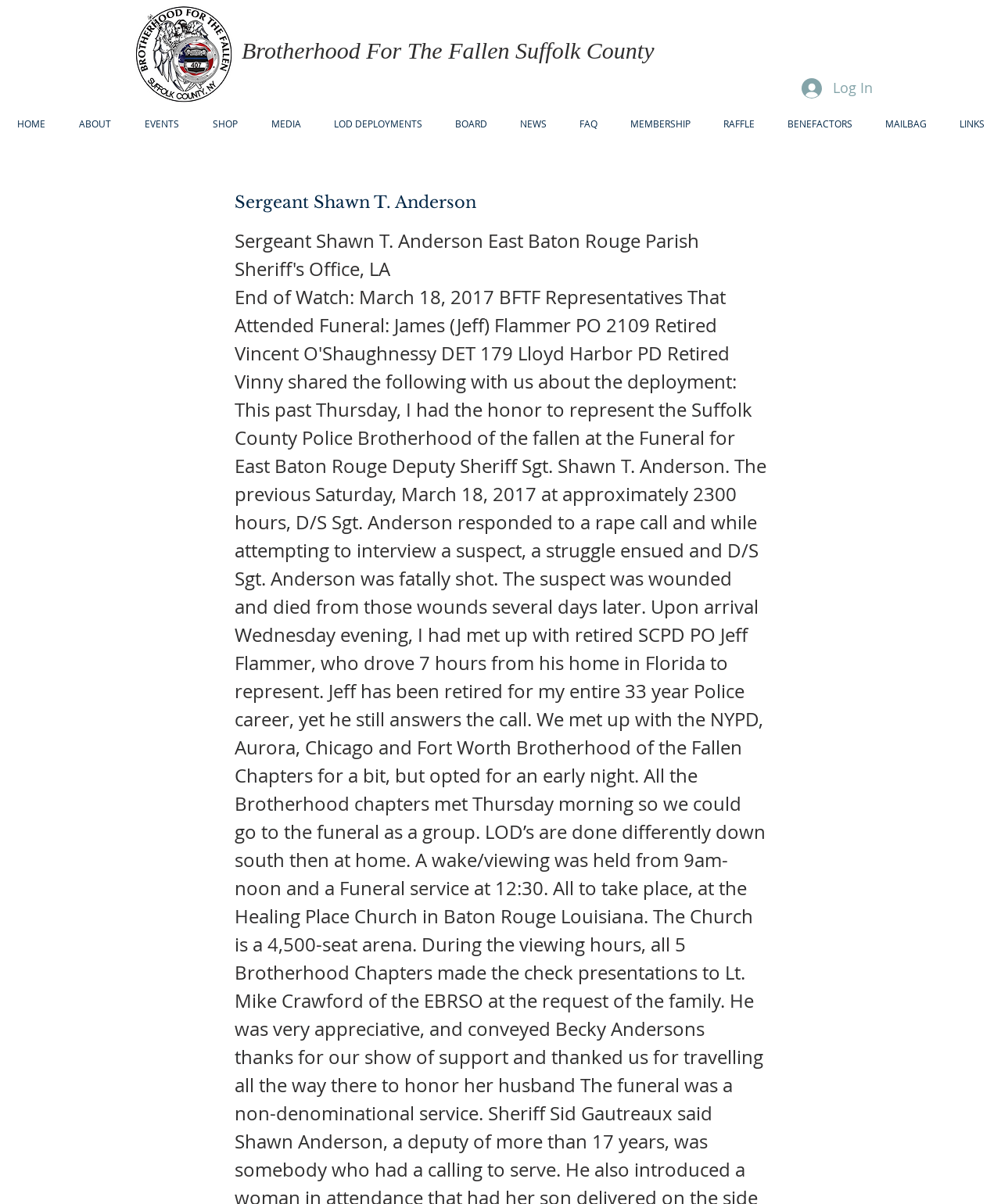Determine the bounding box for the described UI element: "LOD DEPLOYMENTS".

[0.317, 0.096, 0.438, 0.11]